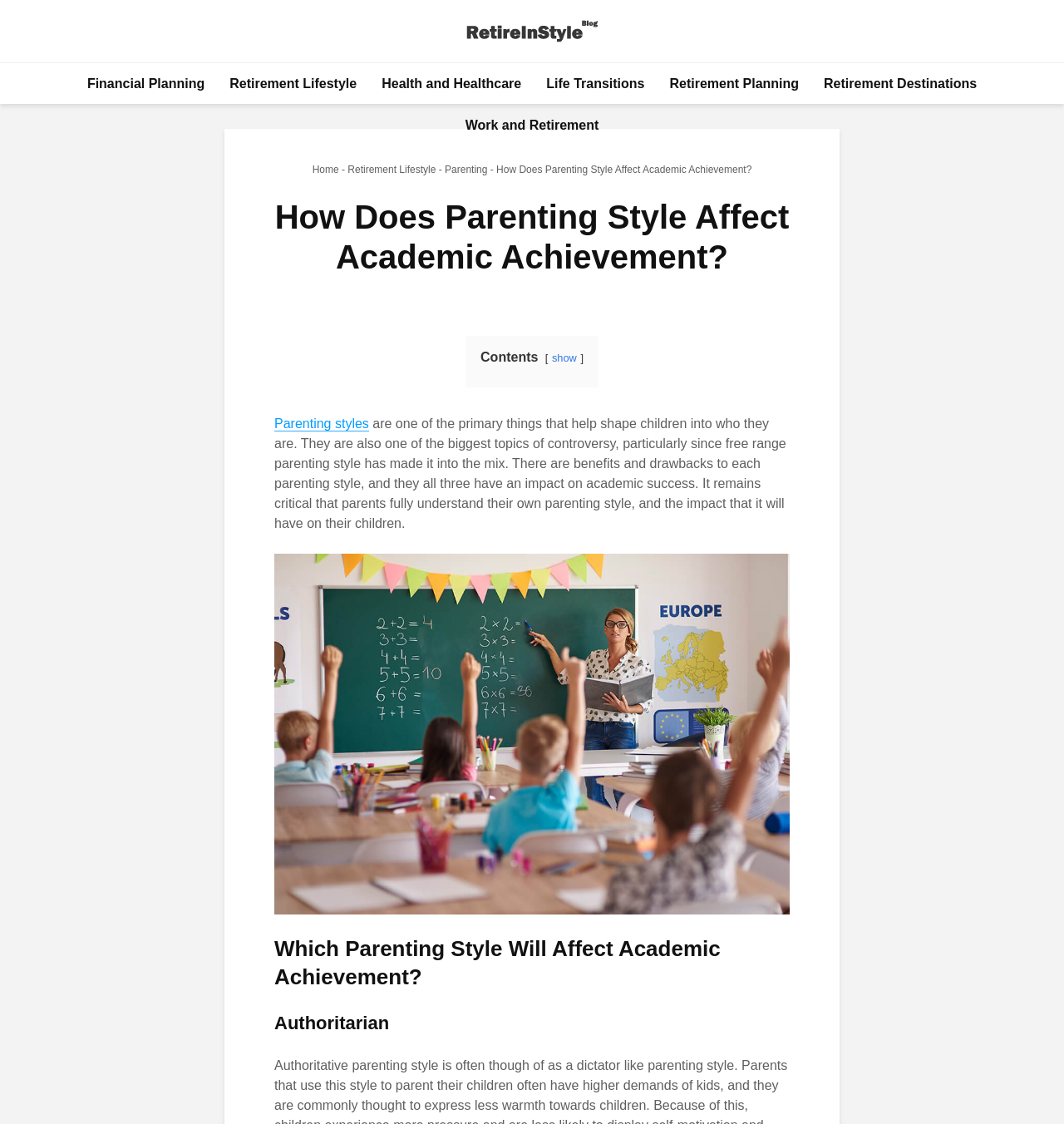Highlight the bounding box coordinates of the region I should click on to meet the following instruction: "Navigate to 'Financial Planning'".

[0.07, 0.056, 0.204, 0.093]